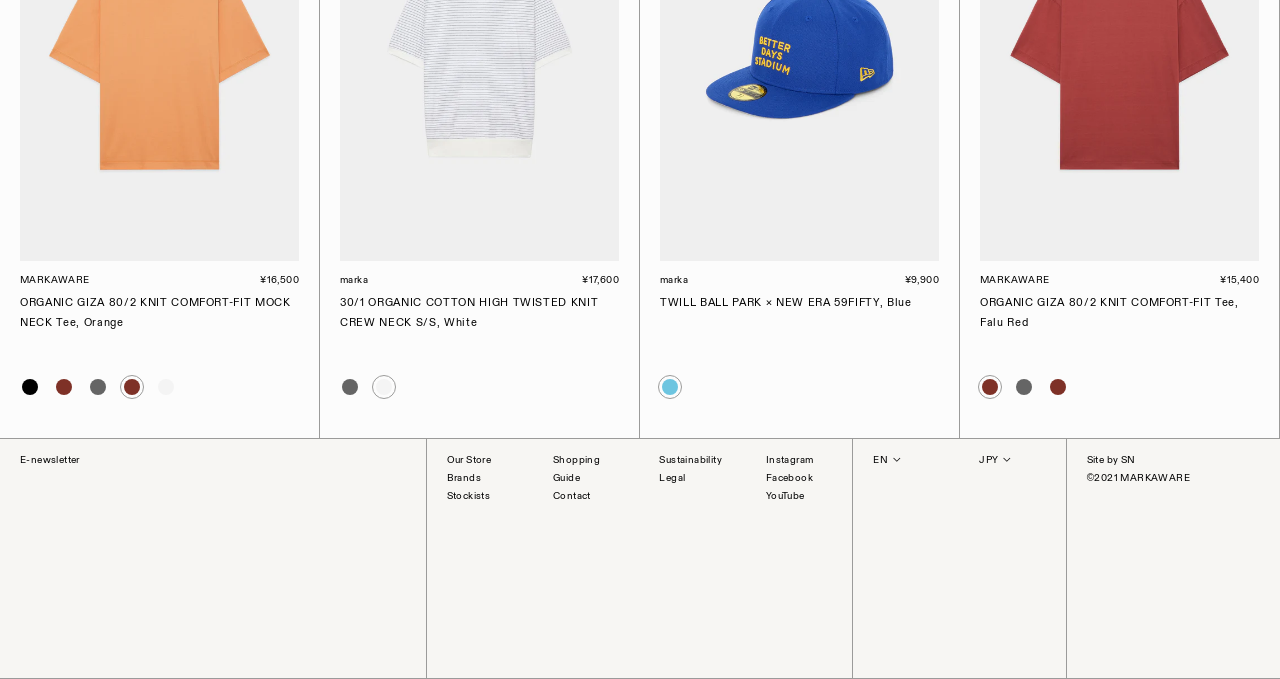Please locate the bounding box coordinates of the element's region that needs to be clicked to follow the instruction: "Search for a product". The bounding box coordinates should be provided as four float numbers between 0 and 1, i.e., [left, top, right, bottom].

None